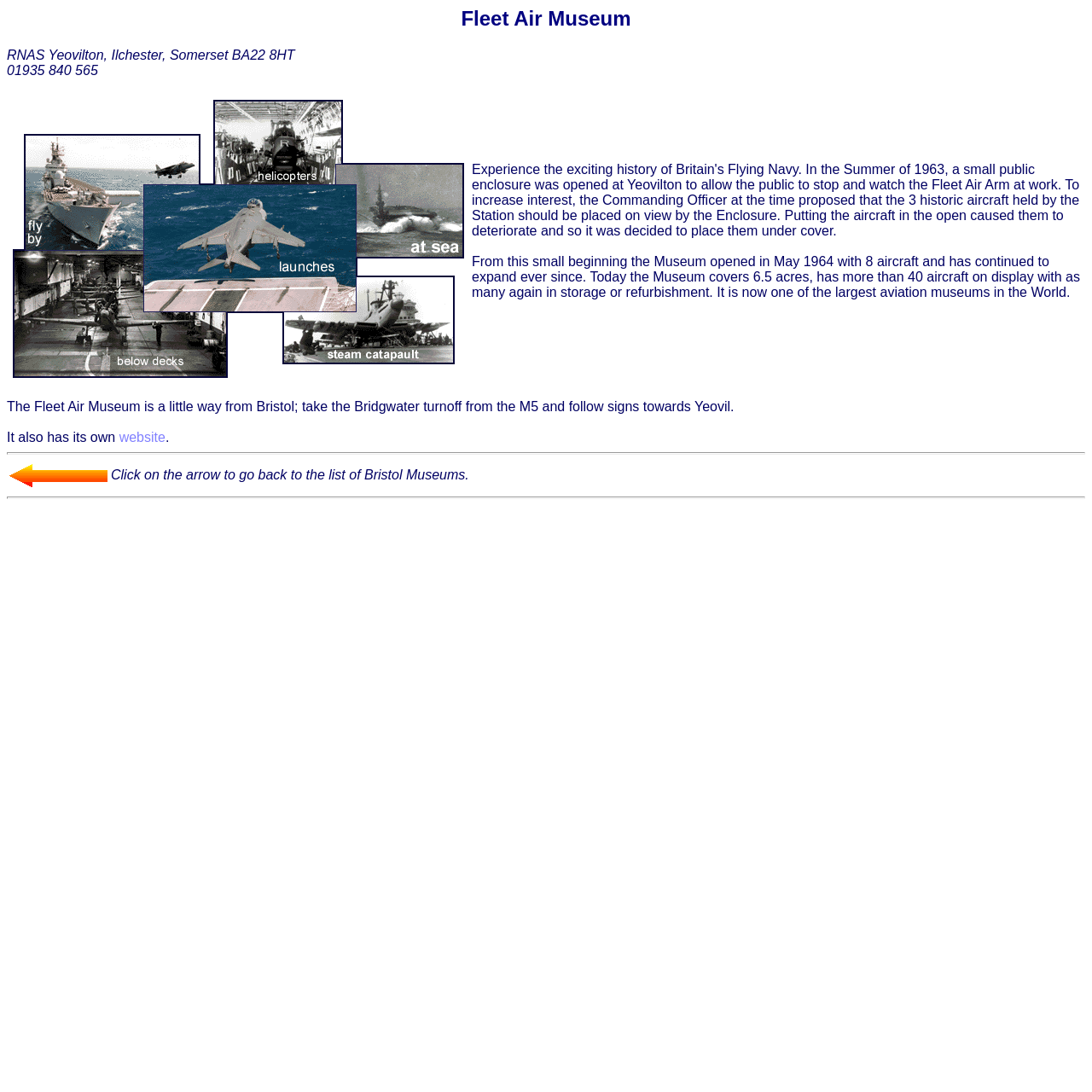Generate a comprehensive caption for the webpage you are viewing.

The webpage is about the Fleet Air Museum, which is located in Yeovilton, Somerset. At the top, there is a heading that reads "Fleet Air Museum". Below the heading, there is a static text that provides the museum's address and phone number. 

To the right of the address and phone number, there is a table that spans most of the width of the page. The table has one row with two cells. The left cell contains an image, while the right cell contains a block of text that describes the history of the museum. The text explains how the museum started as a small public enclosure in 1963 and has since expanded to become one of the largest aviation museums in the world.

Below the table, there is a static text that provides directions to the museum from Bristol. The text is followed by another static text that mentions the museum's website, with a link to the website. 

Further down, there is a horizontal separator line, followed by another table with one row and two cells. The left cell contains a link with an image, while the right cell contains a text that instructs the user to click on the arrow to go back to the list of Bristol Museums.